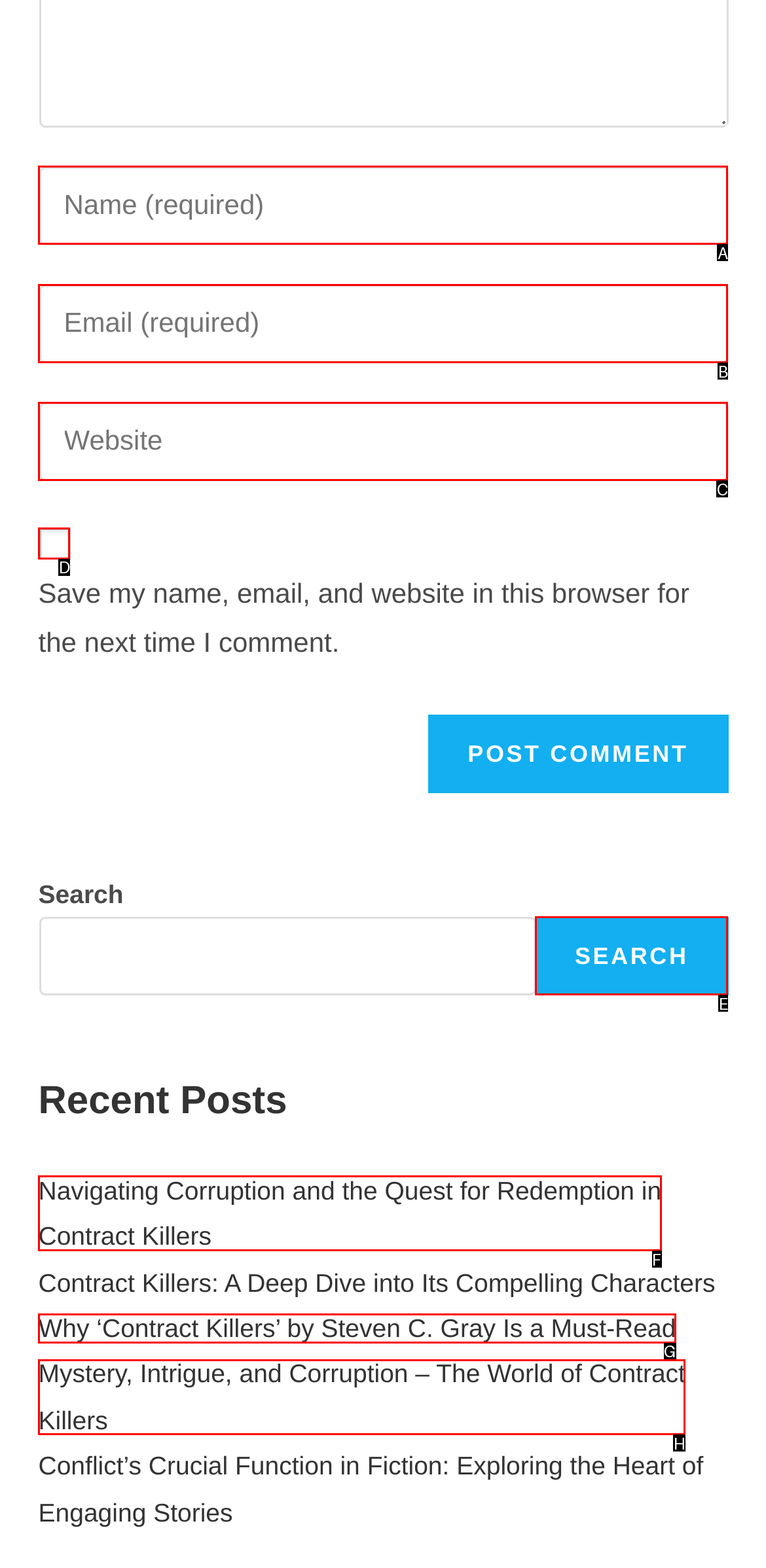Point out the letter of the HTML element you should click on to execute the task: Email the website issues
Reply with the letter from the given options.

None